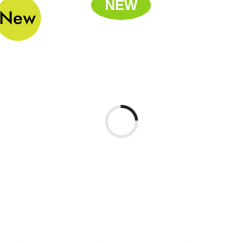Detail the scene depicted in the image with as much precision as possible.

This image showcases a loading animation, typically seen in digital interfaces while content is being processed or retrieved. The animation consists of a circular design that rotates, indicating a wait period for users. Accompanying this are vibrant tags labeled "New," highlighted in contrasting colors, which suggest that fresh products or features are on the way. These elements serve to engage users, signaling that there is new content to discover. The overall design is minimalist, focusing users' attention on the dynamic loading process and the excitement surrounding new offerings.